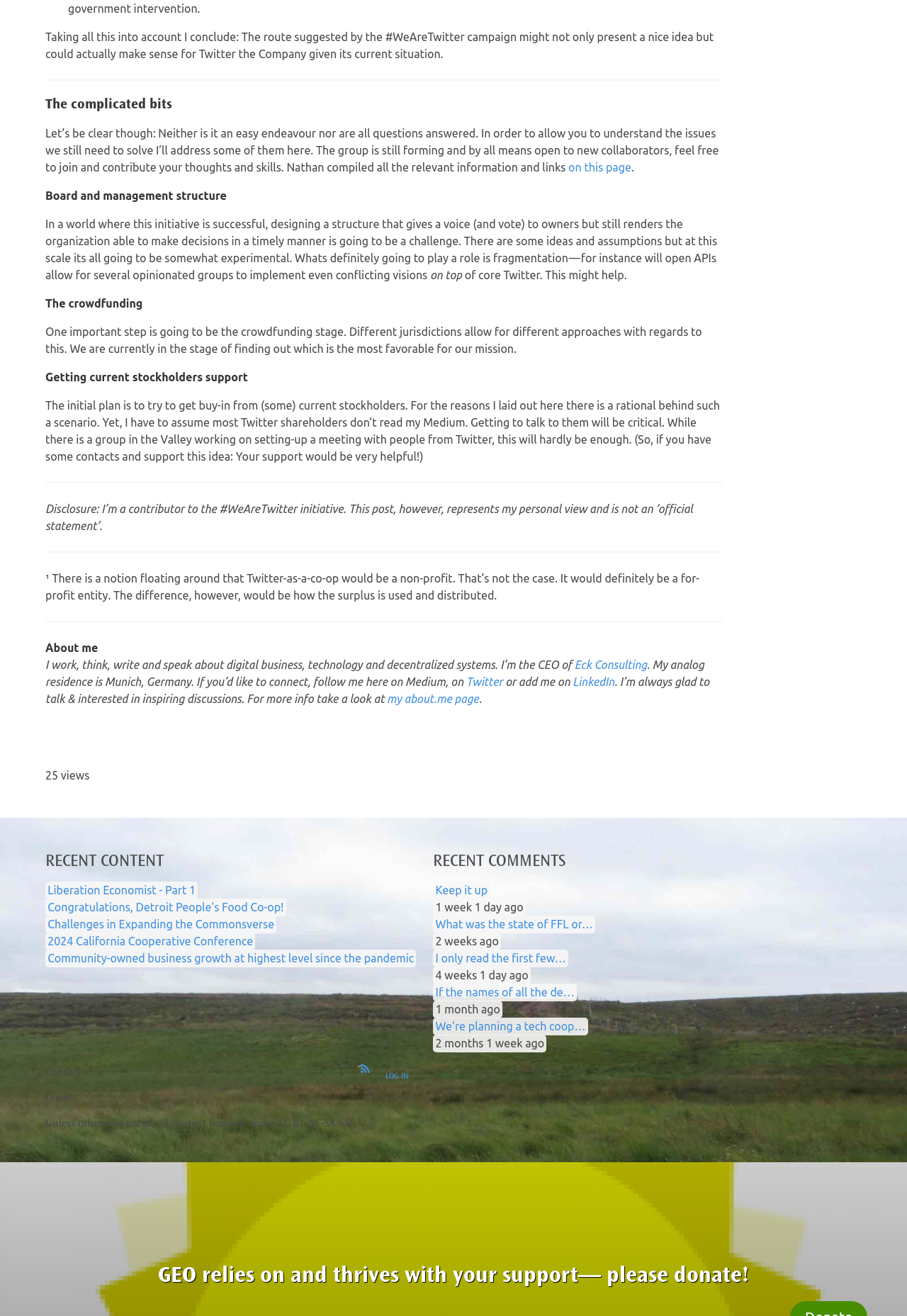How many views does the article have?
Please answer the question with as much detail and depth as you can.

The article has 25 views, as indicated by the '25 views' text at the bottom of the page.